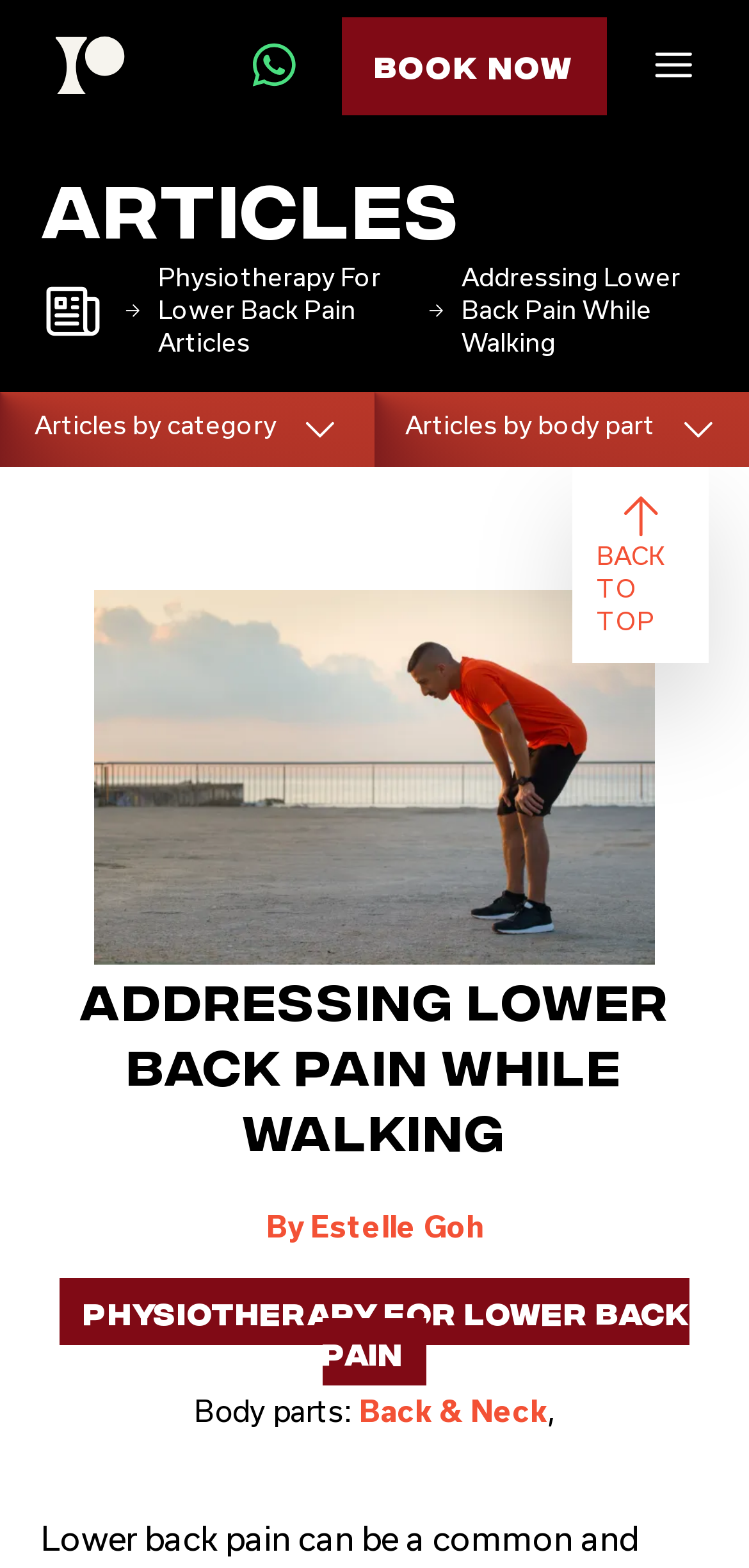Answer the question in one word or a short phrase:
What is the body part focused on in the article?

Back & Neck